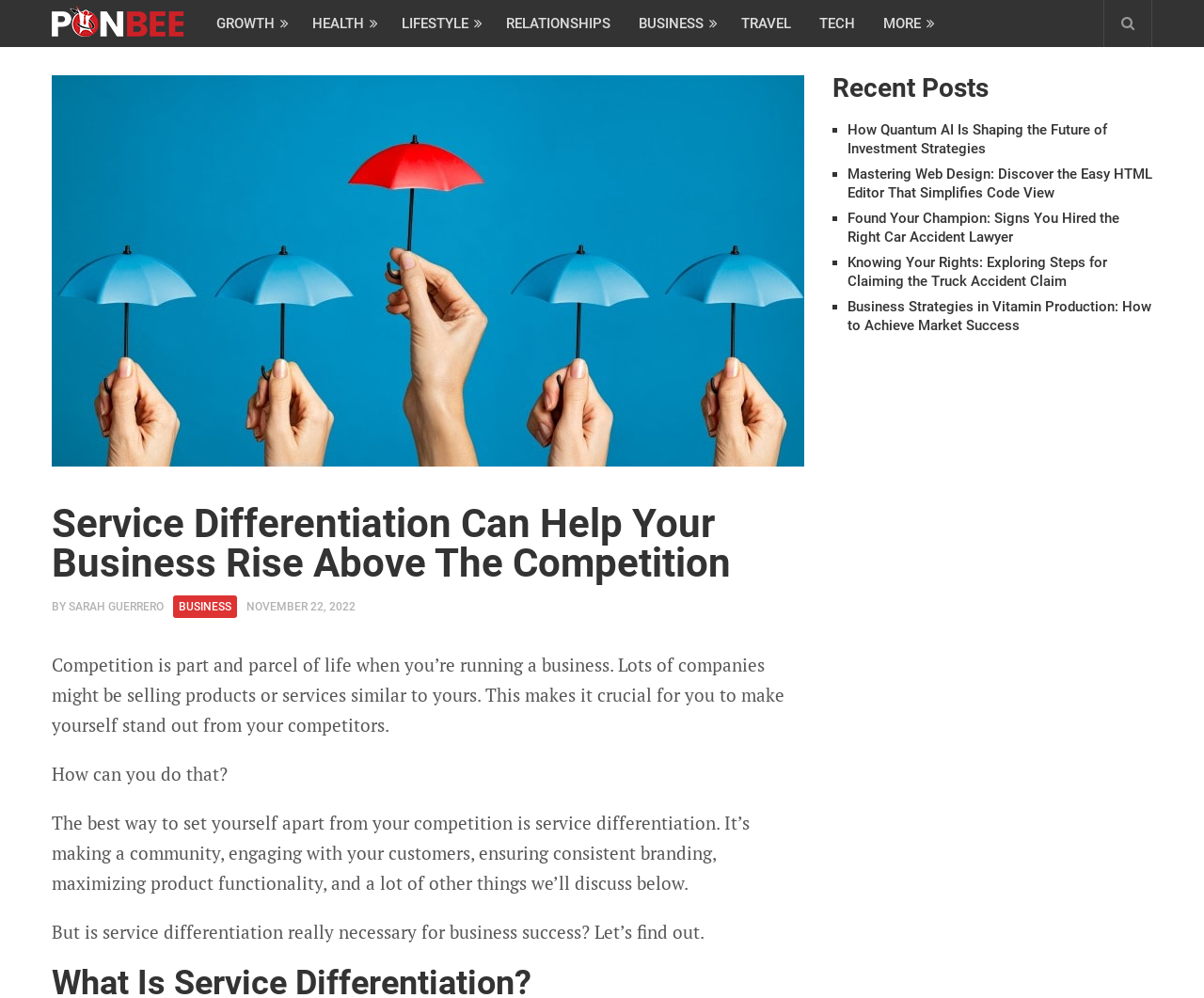Please answer the following question using a single word or phrase: 
How many categories are listed at the top?

7